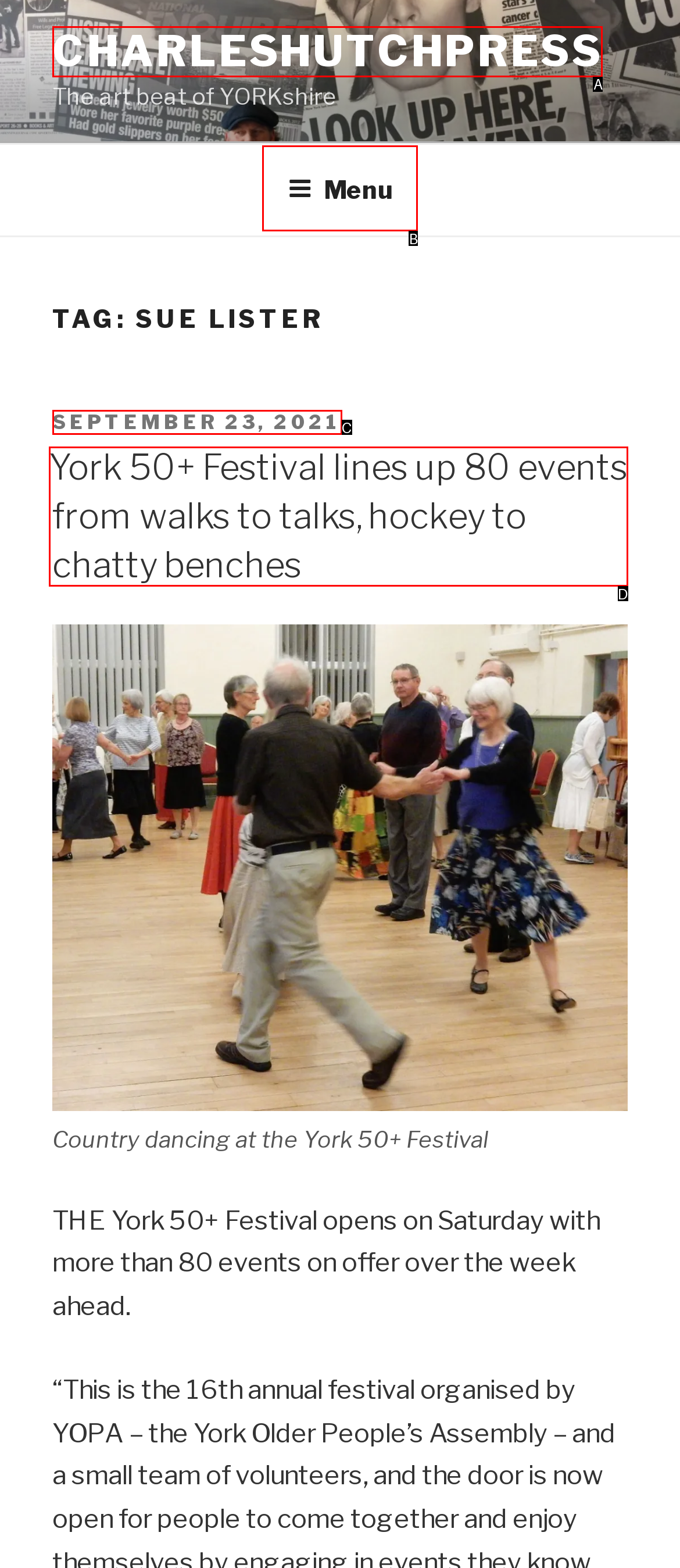Find the option that aligns with: September 23, 2021September 23, 2021
Provide the letter of the corresponding option.

C